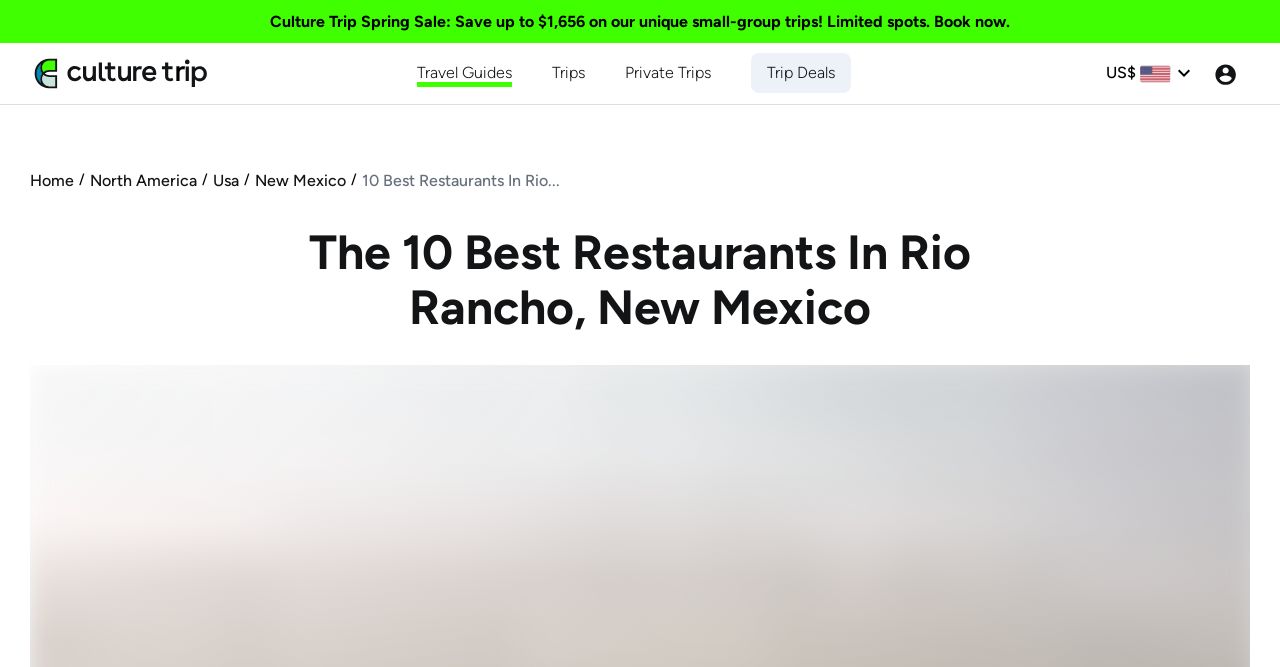Provide the bounding box coordinates in the format (top-left x, top-left y, bottom-right x, bottom-right y). All values are floating point numbers between 0 and 1. Determine the bounding box coordinate of the UI element described as: 10 Best Restaurants In Rio...

[0.283, 0.253, 0.438, 0.289]